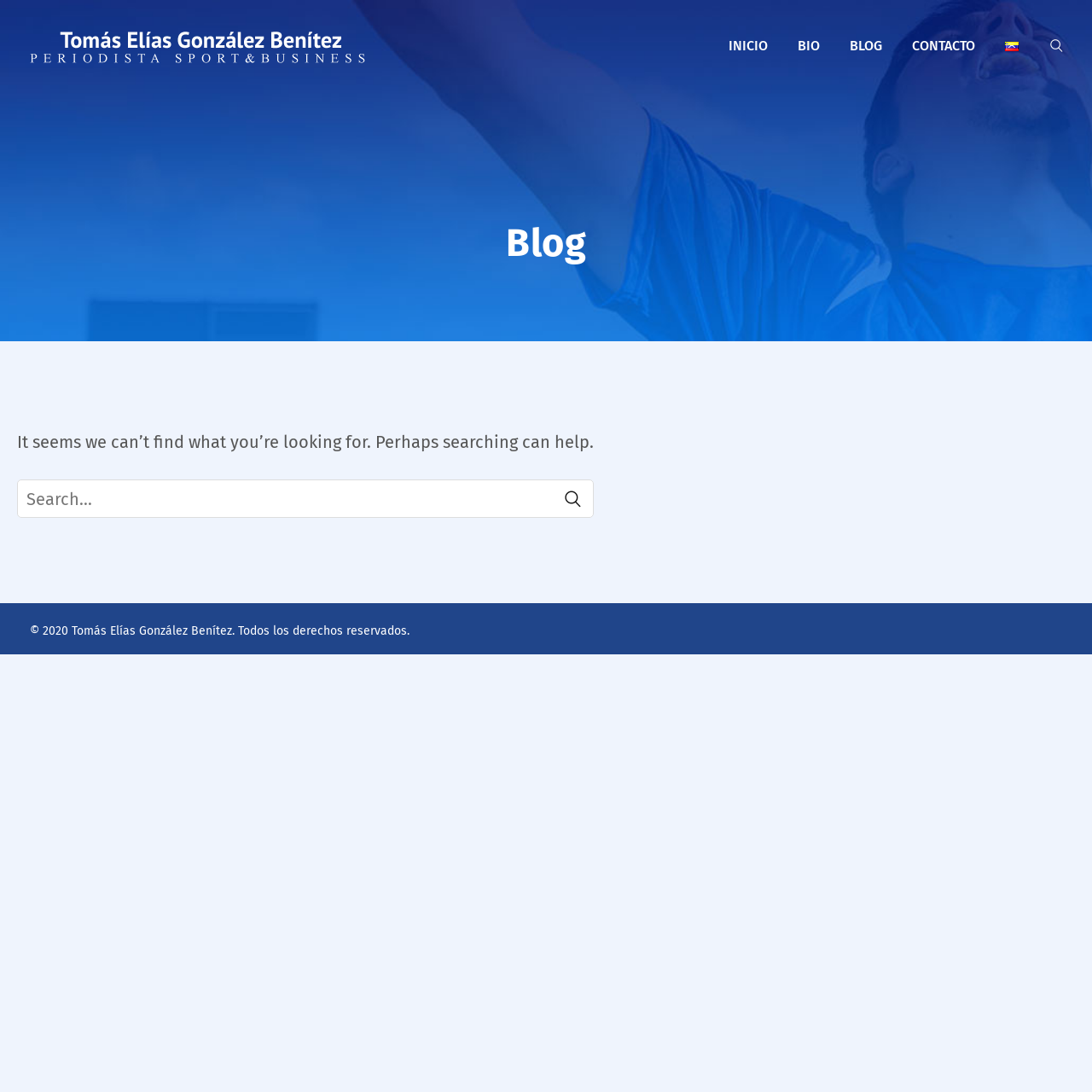Give a complete and precise description of the webpage's appearance.

This webpage is about Tomas Elias Gonzalez Benitez, focusing on Sport and Business from Venezuela. At the top, there is a logo or an image of Tomas Elias Gonzalez Benitez, accompanied by a link with the same name. 

Below the logo, there is a navigation menu with five links: INICIO, BIO, BLOG, CONTACTO, and Español, which has a small flag icon next to it. These links are aligned horizontally and take up about half of the screen width.

Further down, there is a heading that says "Blog". Below the heading, there is a message saying "It seems we can’t find what you’re looking for. Perhaps searching can help." Next to this message, there is a search bar with a search box and a magnifying glass button. The search bar is labeled "Search for:".

At the very bottom of the page, there is a copyright notice that reads "© 2020 Tomás Elías González Benítez. Todos los derechos reservados."